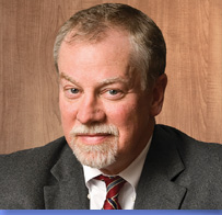Provide a comprehensive description of the image.

The image features a professional headshot of a middle-aged man, likely involved in the legal or academic field, given the context of the surrounding content. He has a light beard and mustache, styled hair, and is wearing a gray suit with a white shirt and a subtly patterned tie featuring shades of red. The background consists of a warm-toned wooden panel, which adds a welcoming touch to the formal presentation. This image appears in the context of an article discussing legal proceedings, specifically a Supreme Court opinion, suggesting his possible role as a legal expert or commentator on the subject.